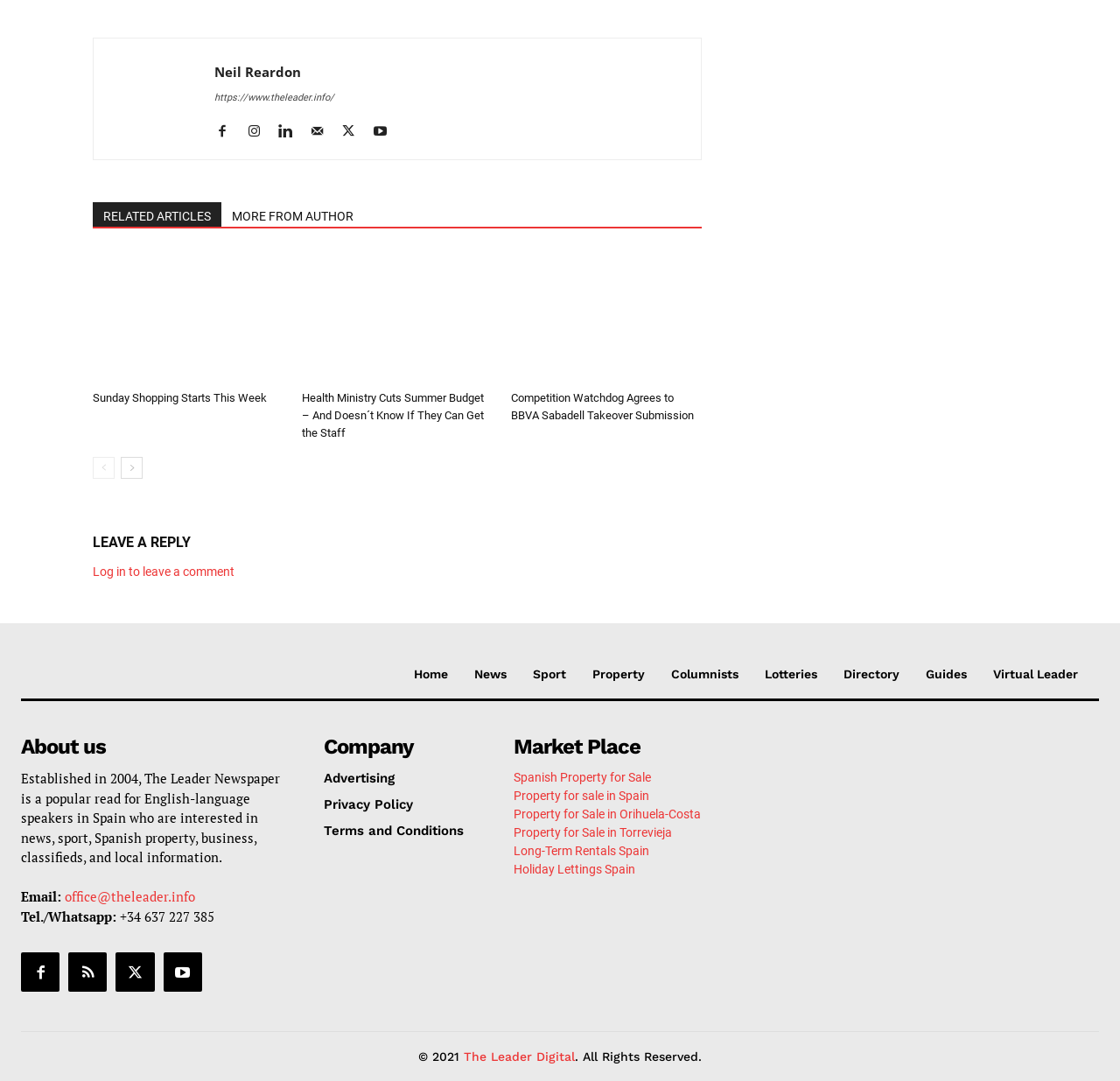Locate the bounding box of the UI element described by: "Spanish Property for Sale" in the given webpage screenshot.

[0.459, 0.713, 0.581, 0.726]